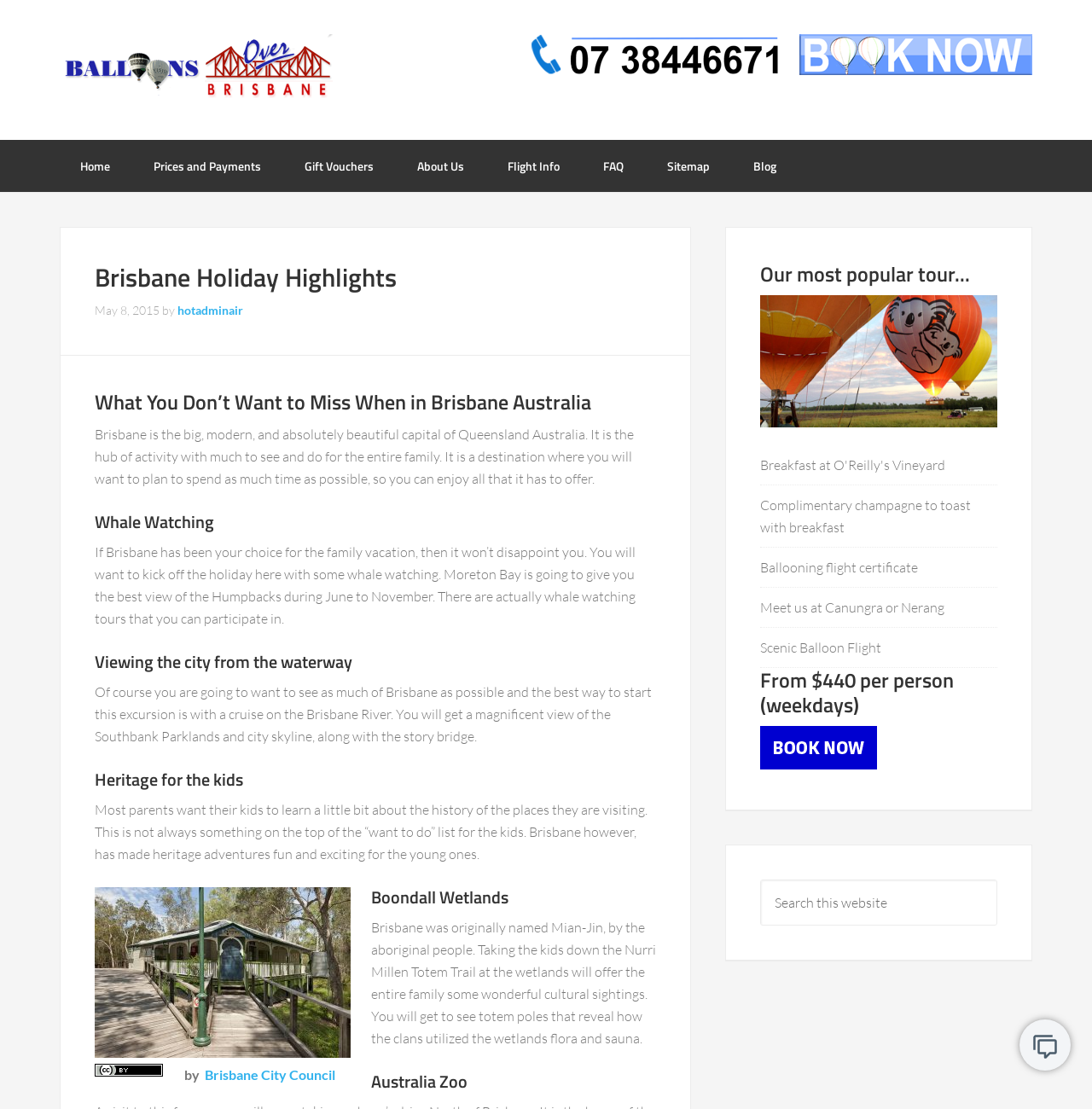Locate the bounding box coordinates of the element to click to perform the following action: 'Click on the 'Sitemap' link'. The coordinates should be given as four float values between 0 and 1, in the form of [left, top, right, bottom].

[0.592, 0.126, 0.669, 0.173]